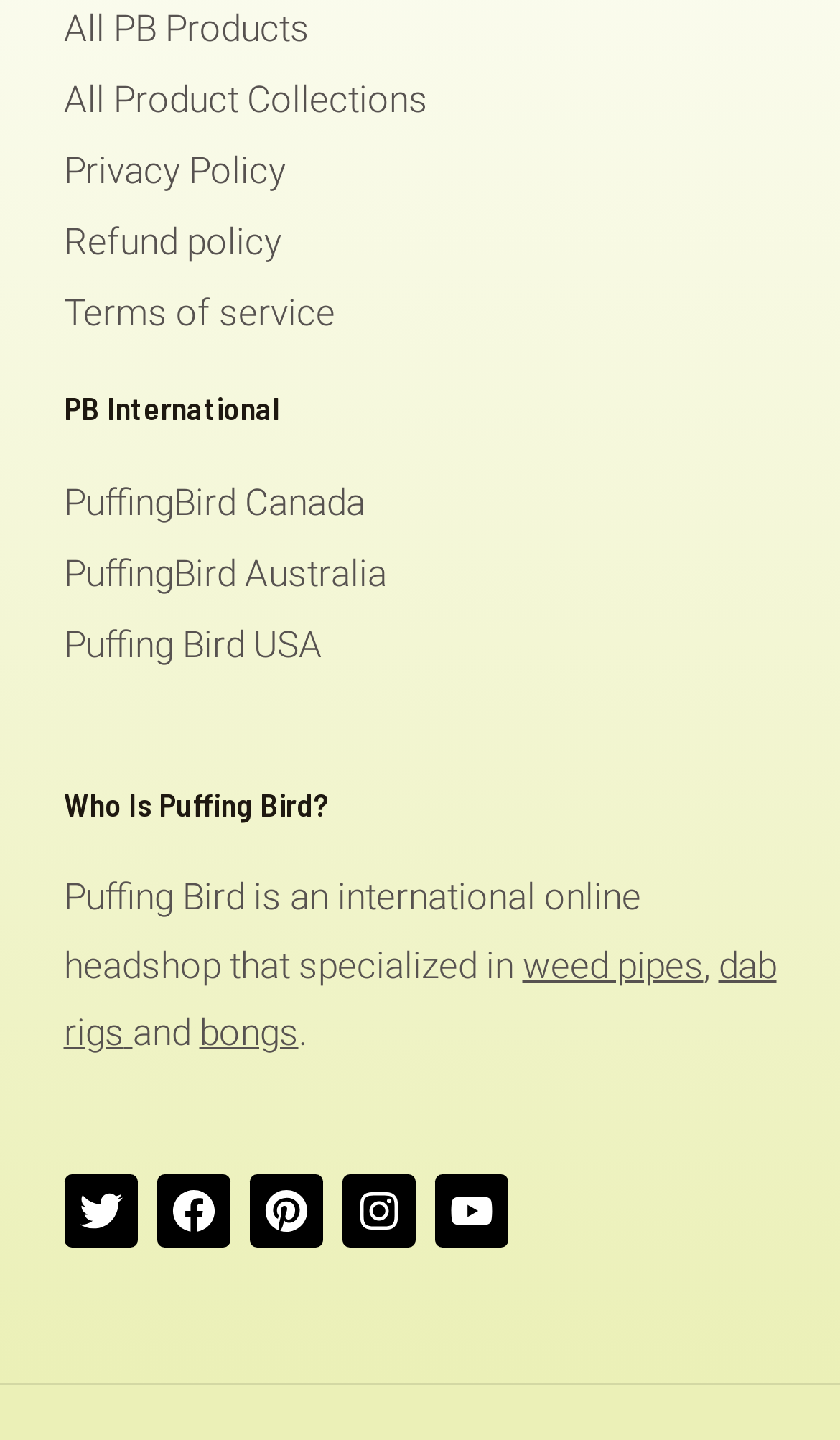Using the information shown in the image, answer the question with as much detail as possible: What products does Puffing Bird specialize in?

In the webpage, I found a description 'Puffing Bird is an international online headshop that specialized in...' followed by links to 'weed pipes', 'dab rigs', and 'bongs', which suggests that Puffing Bird specializes in these products.